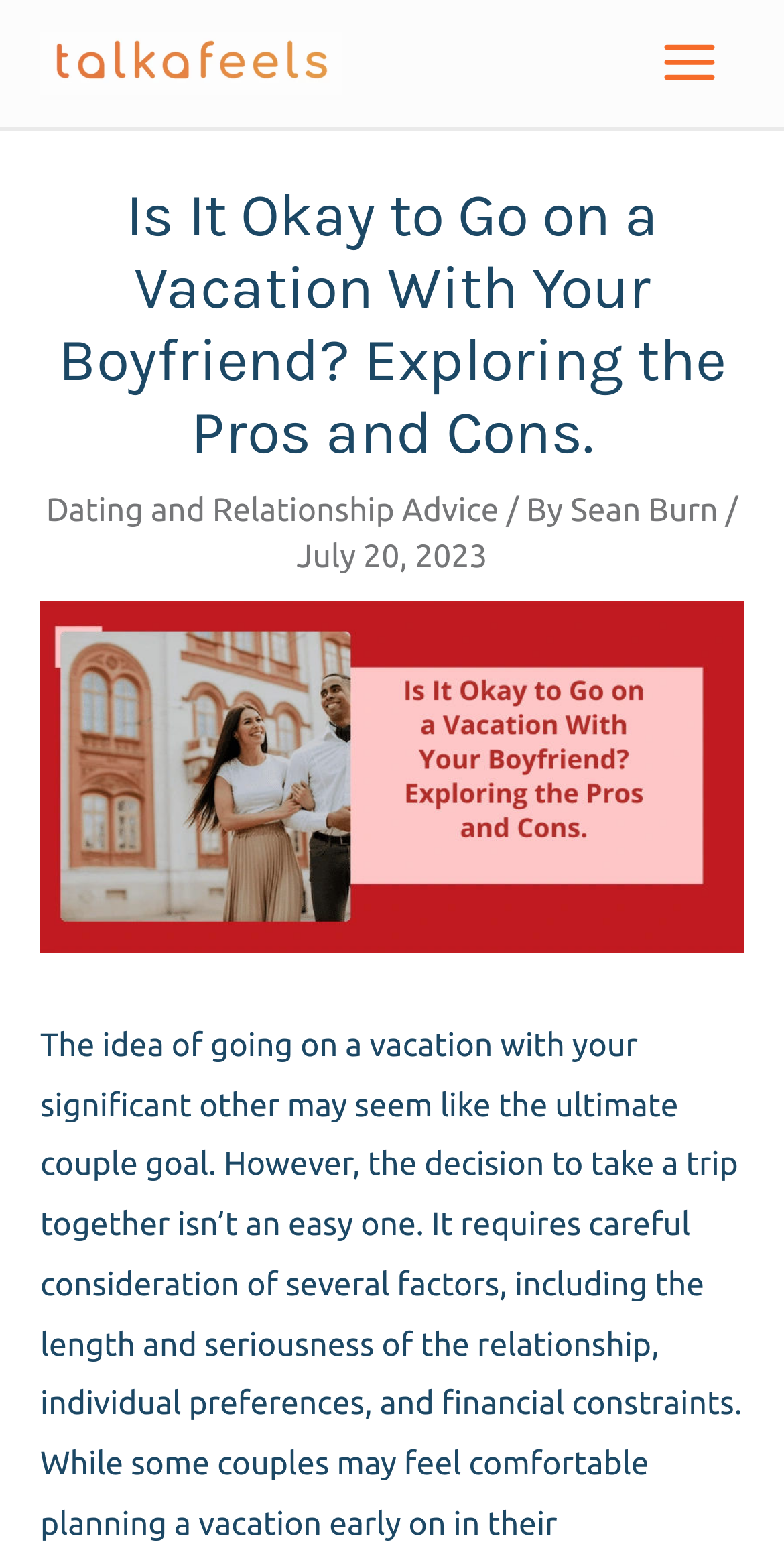When was the article published?
Respond to the question with a well-detailed and thorough answer.

I obtained the publication date by looking at the text 'July 20, 2023' located below the author's name, which specifies the date when the article was published.